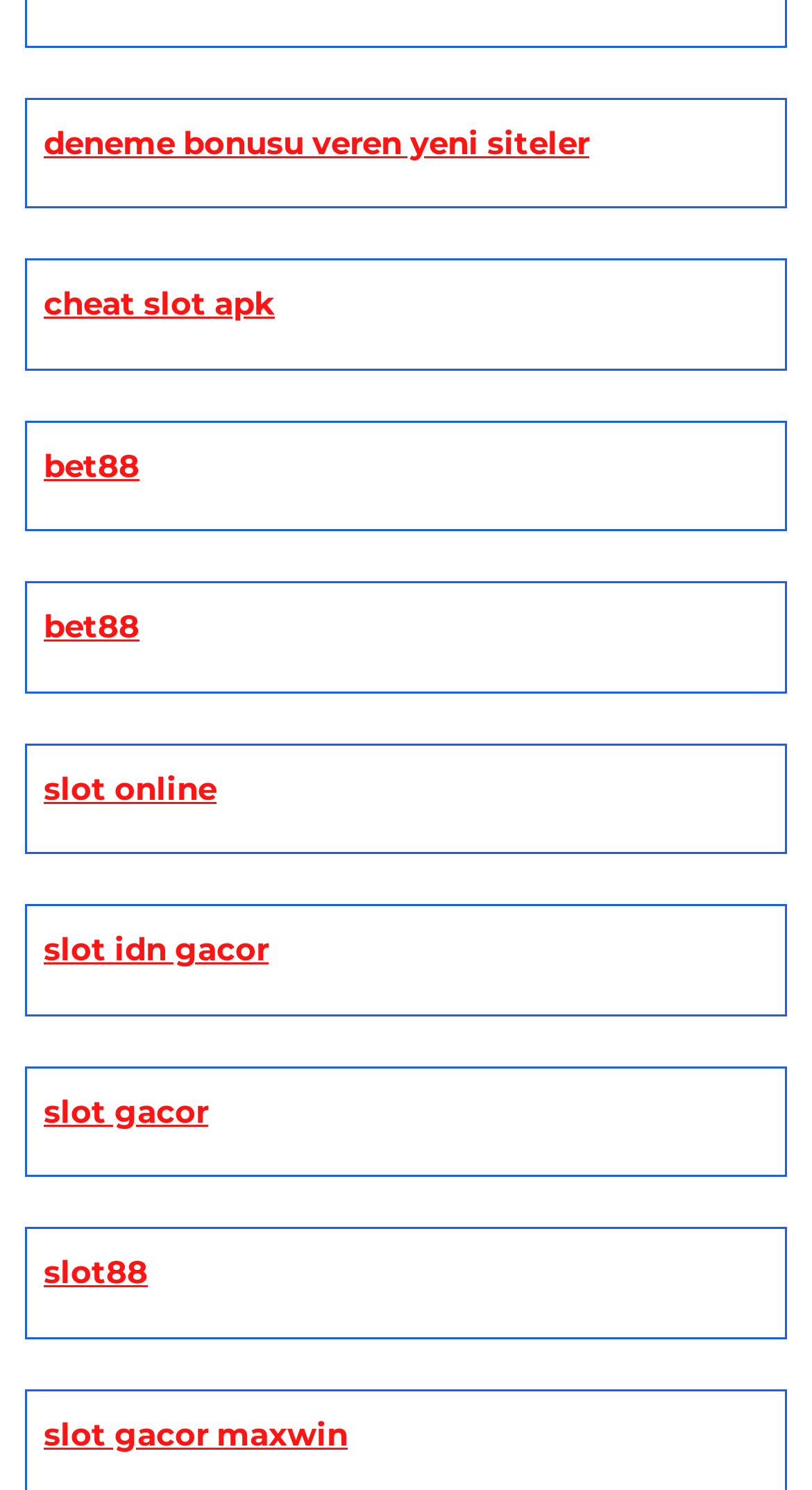From the webpage screenshot, identify the region described by bet88. Provide the bounding box coordinates as (top-left x, top-left y, bottom-right x, bottom-right y), with each value being a floating point number between 0 and 1.

[0.054, 0.299, 0.172, 0.326]